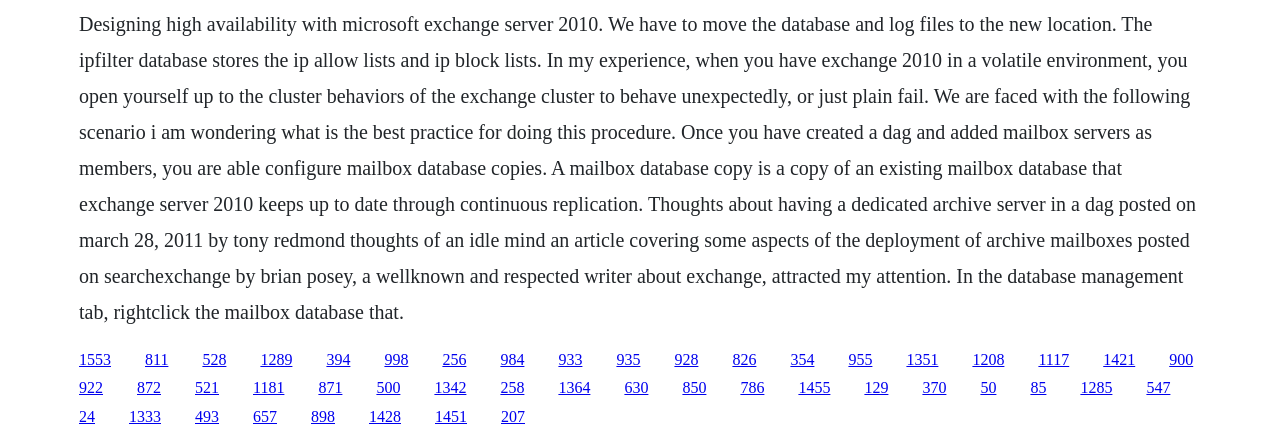Predict the bounding box for the UI component with the following description: "FAQ".

None